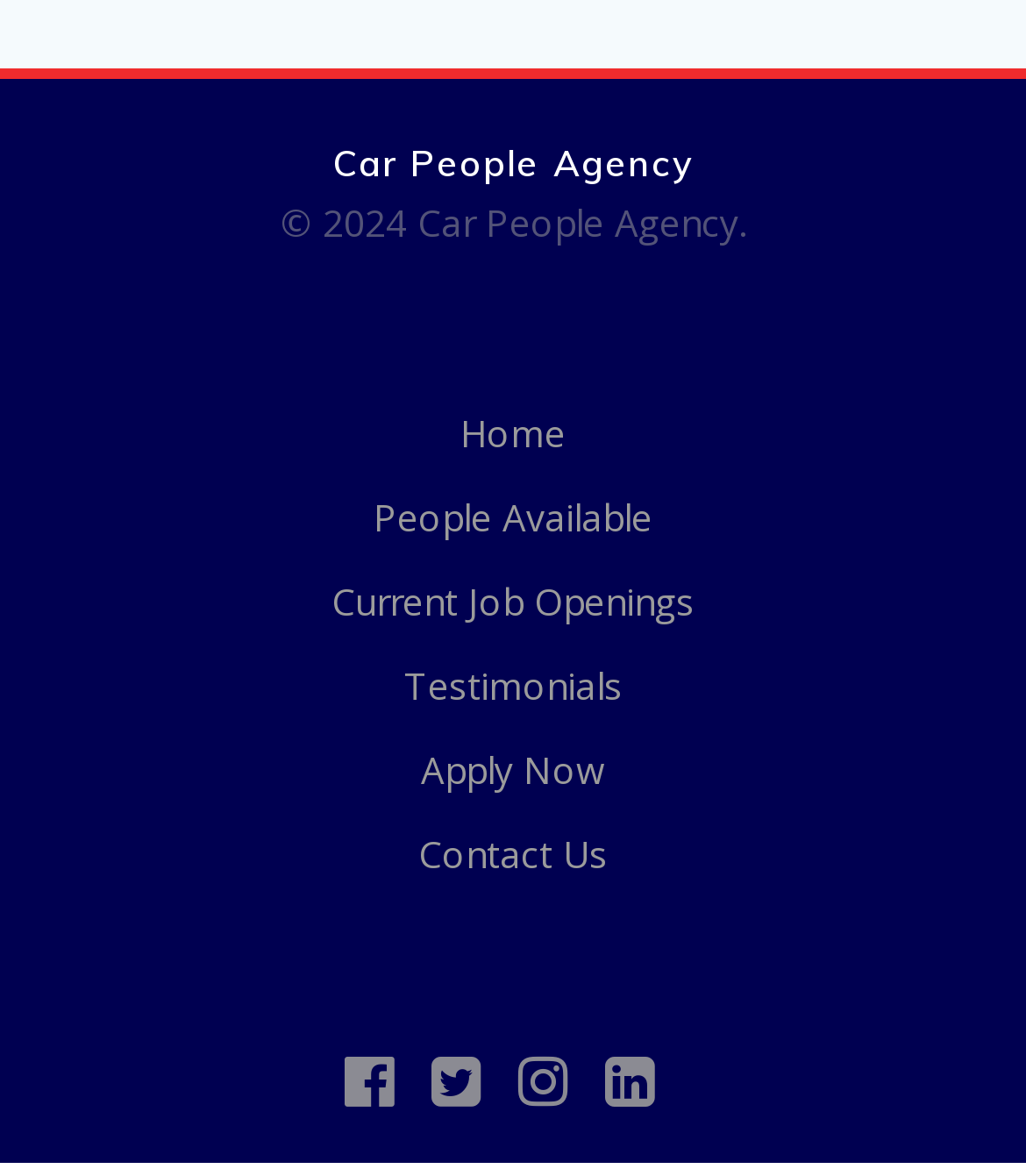Respond concisely with one word or phrase to the following query:
What can users do on the 'Apply Now' page?

Submit an application